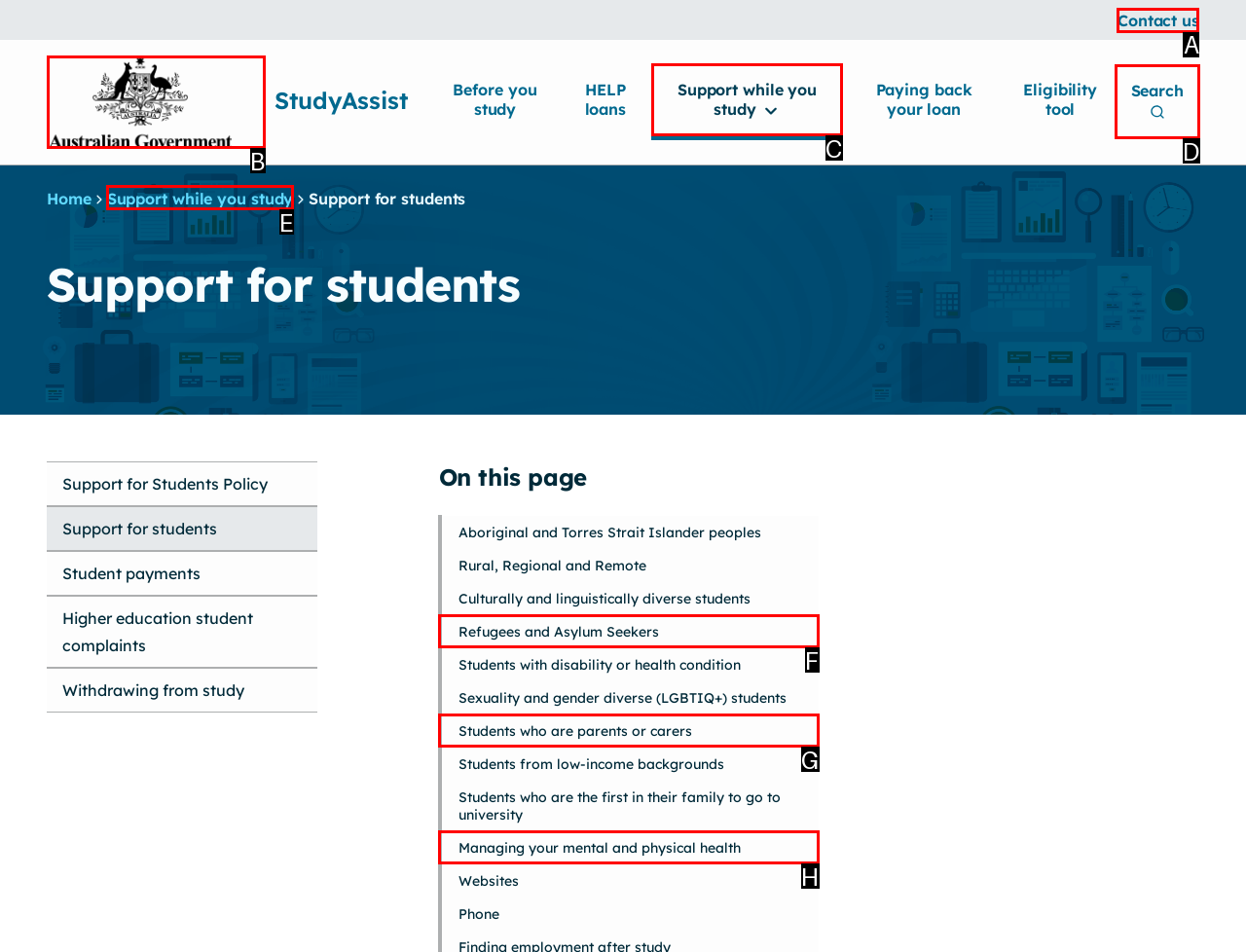Please provide the letter of the UI element that best fits the following description: Search
Respond with the letter from the given choices only.

D